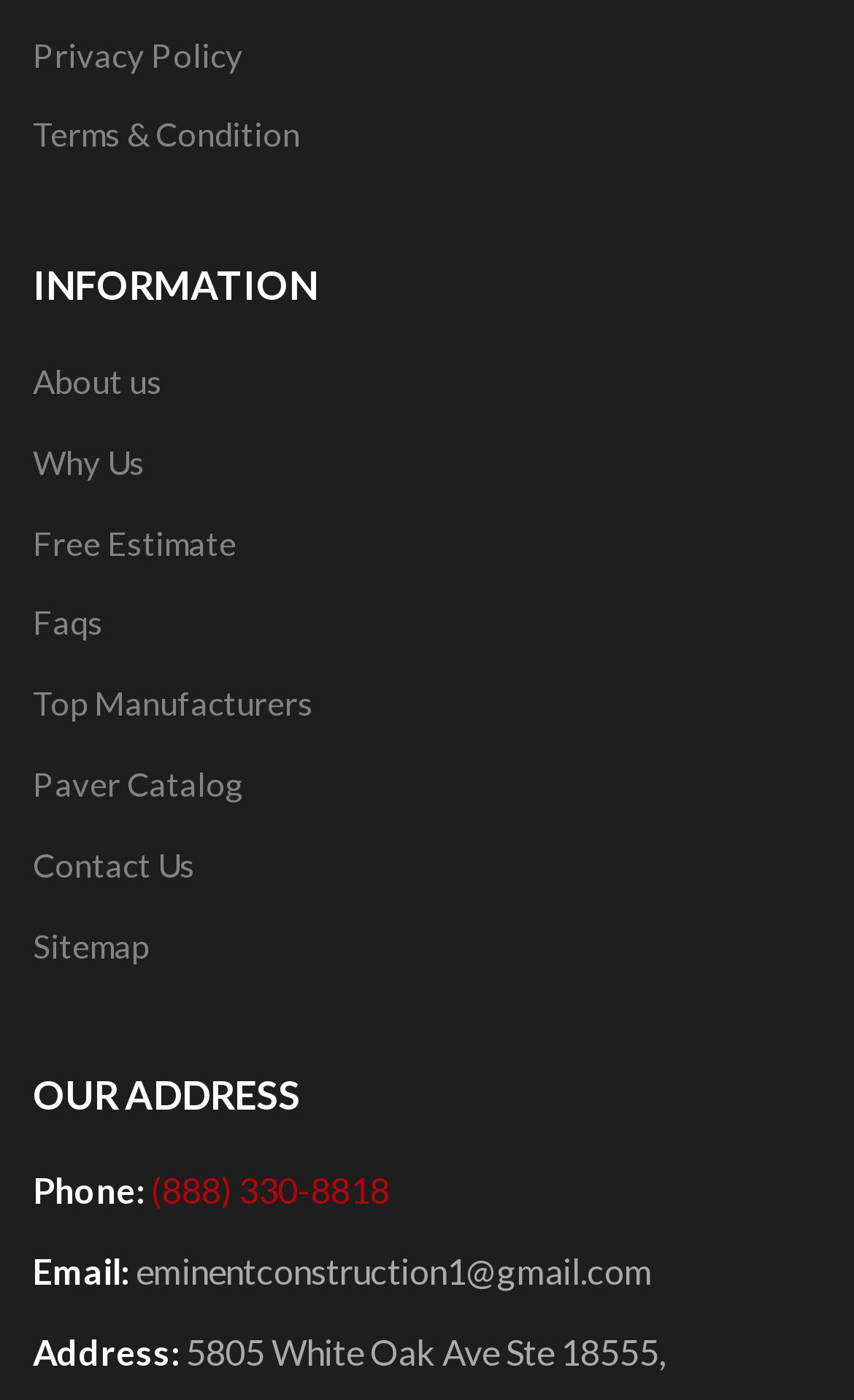Locate the bounding box coordinates of the element's region that should be clicked to carry out the following instruction: "Click on the 'Services' link". The coordinates need to be four float numbers between 0 and 1, i.e., [left, top, right, bottom].

None